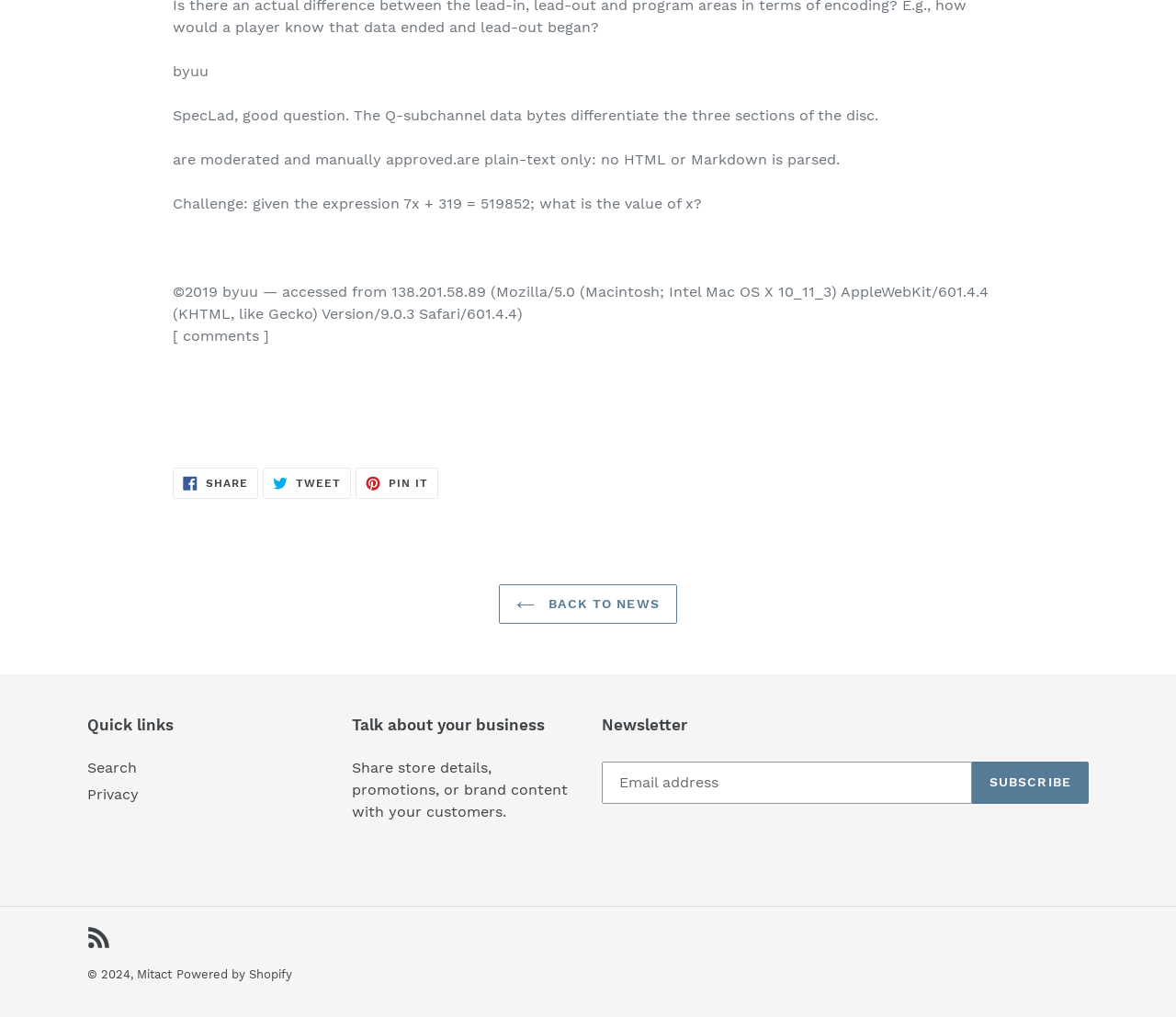Specify the bounding box coordinates of the element's region that should be clicked to achieve the following instruction: "Visit Online Project Lab". The bounding box coordinates consist of four float numbers between 0 and 1, in the format [left, top, right, bottom].

None